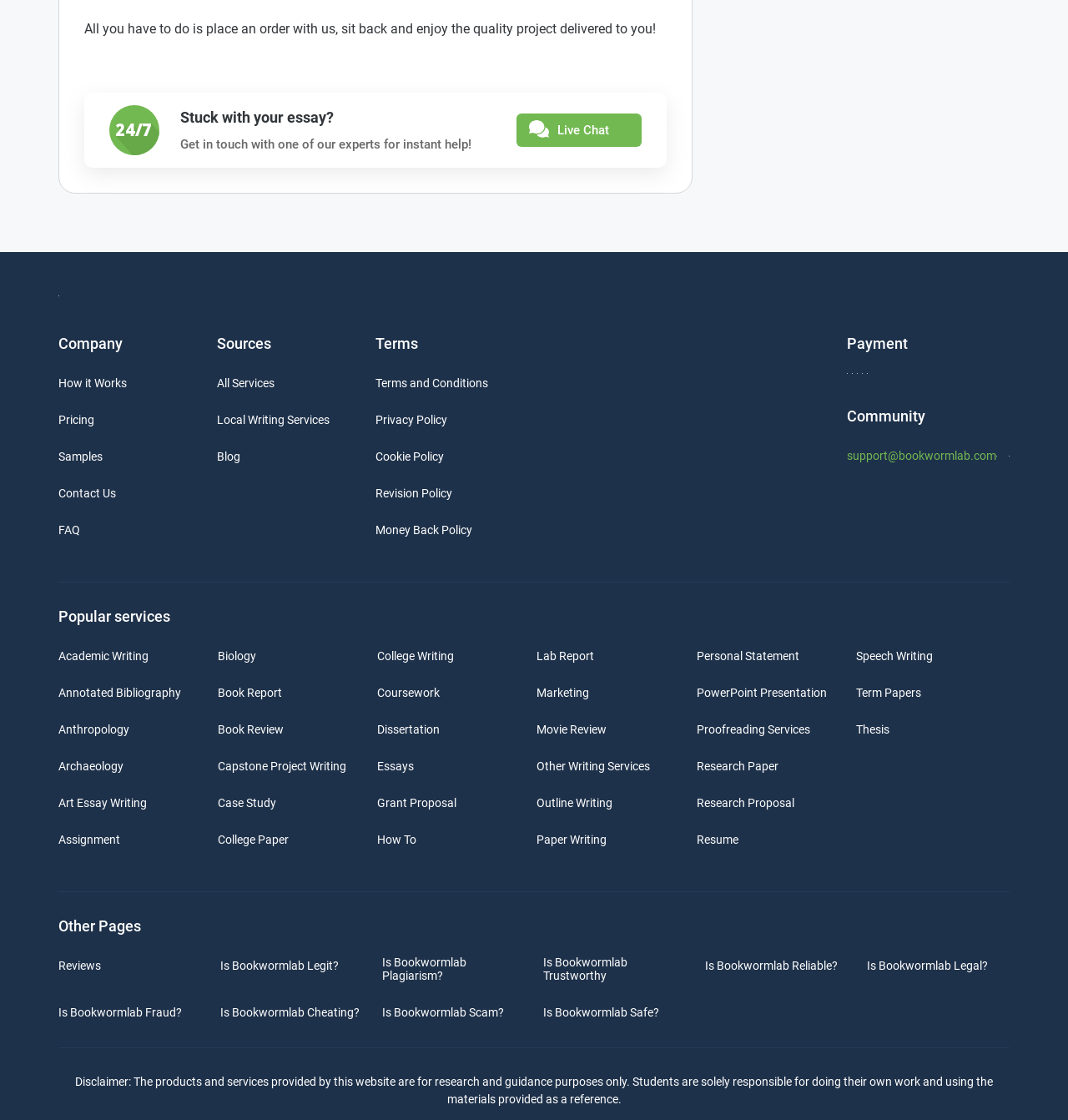Could you locate the bounding box coordinates for the section that should be clicked to accomplish this task: "Go to Artistic Director page".

None